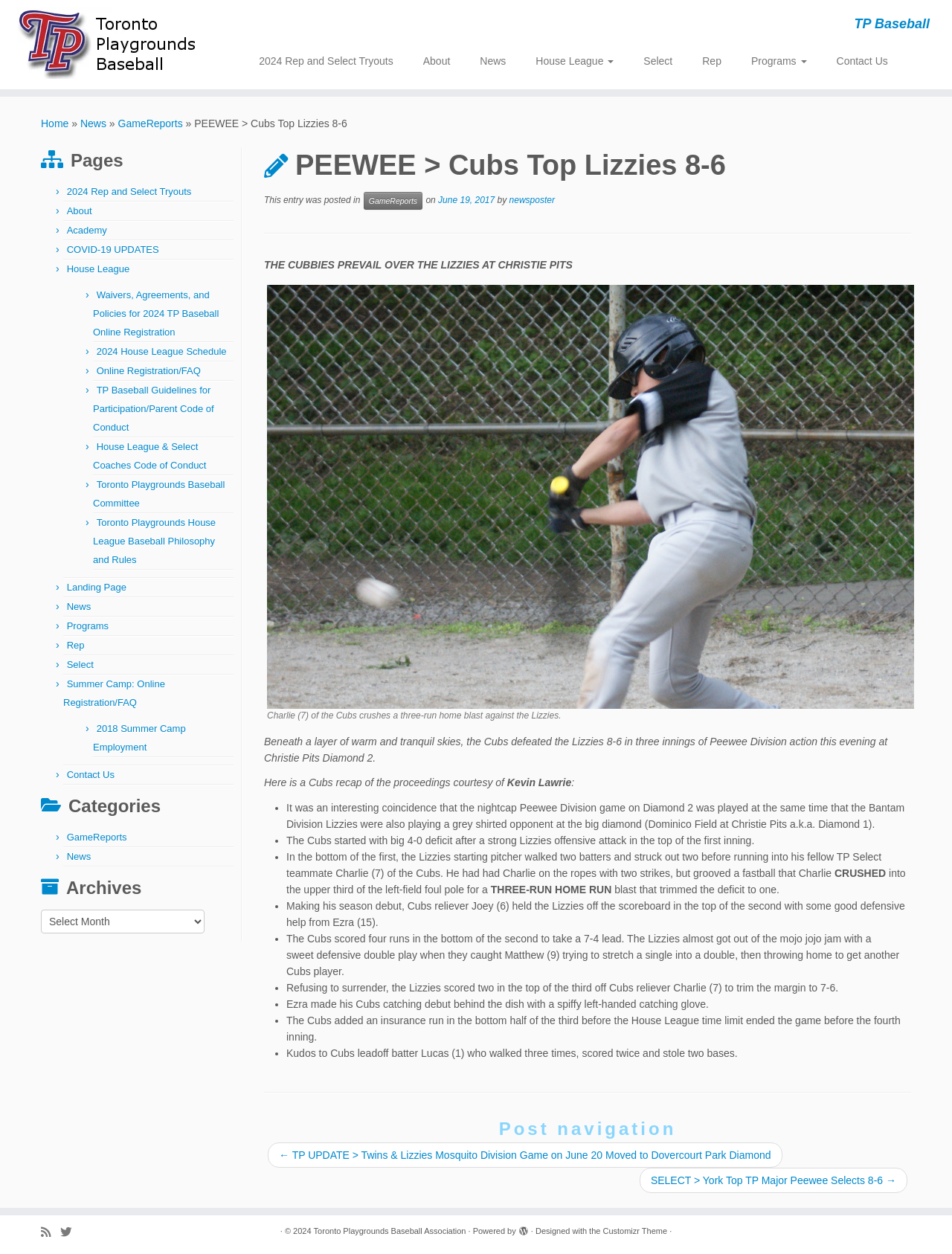Locate the bounding box coordinates of the element that should be clicked to execute the following instruction: "Read the 'PEEWEE > Cubs Top Lizzies 8-6' article".

[0.277, 0.111, 0.957, 0.853]